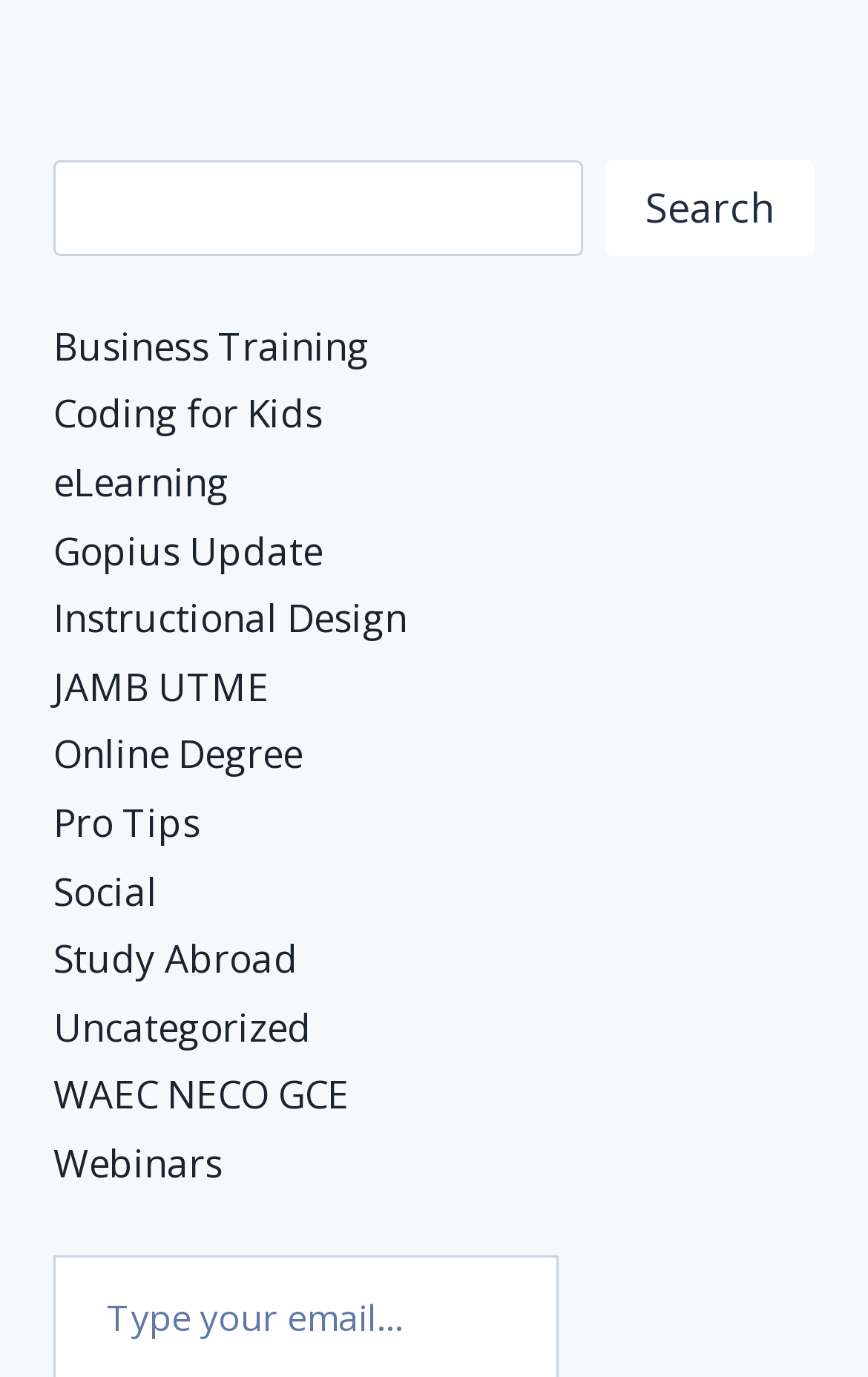Based on the element description Study Abroad, identify the bounding box of the UI element in the given webpage screenshot. The coordinates should be in the format (top-left x, top-left y, bottom-right x, bottom-right y) and must be between 0 and 1.

[0.062, 0.565, 0.344, 0.602]